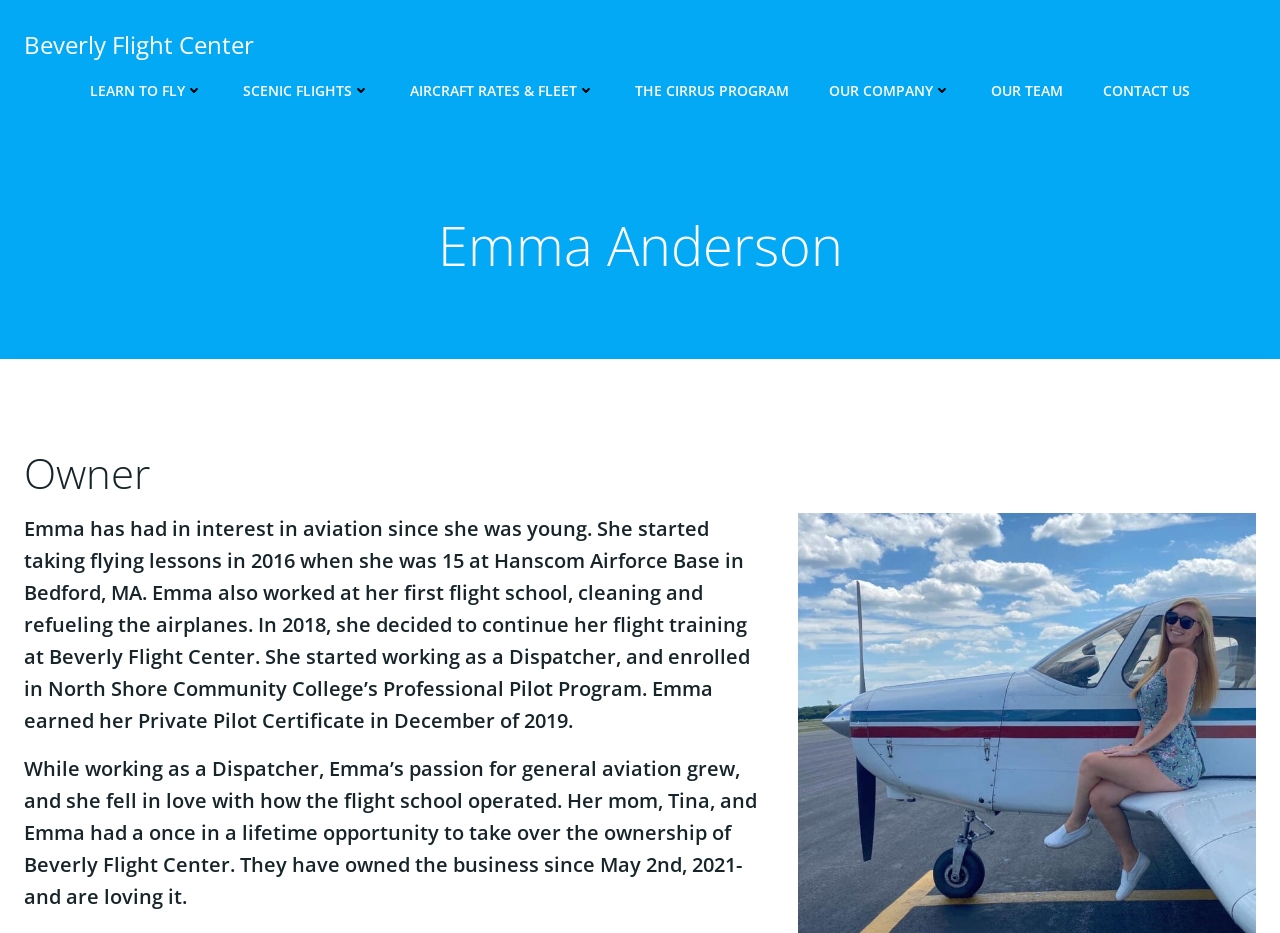Using the provided description: "Aircraft Rates & Fleet", find the bounding box coordinates of the corresponding UI element. The output should be four float numbers between 0 and 1, in the format [left, top, right, bottom].

[0.32, 0.086, 0.465, 0.108]